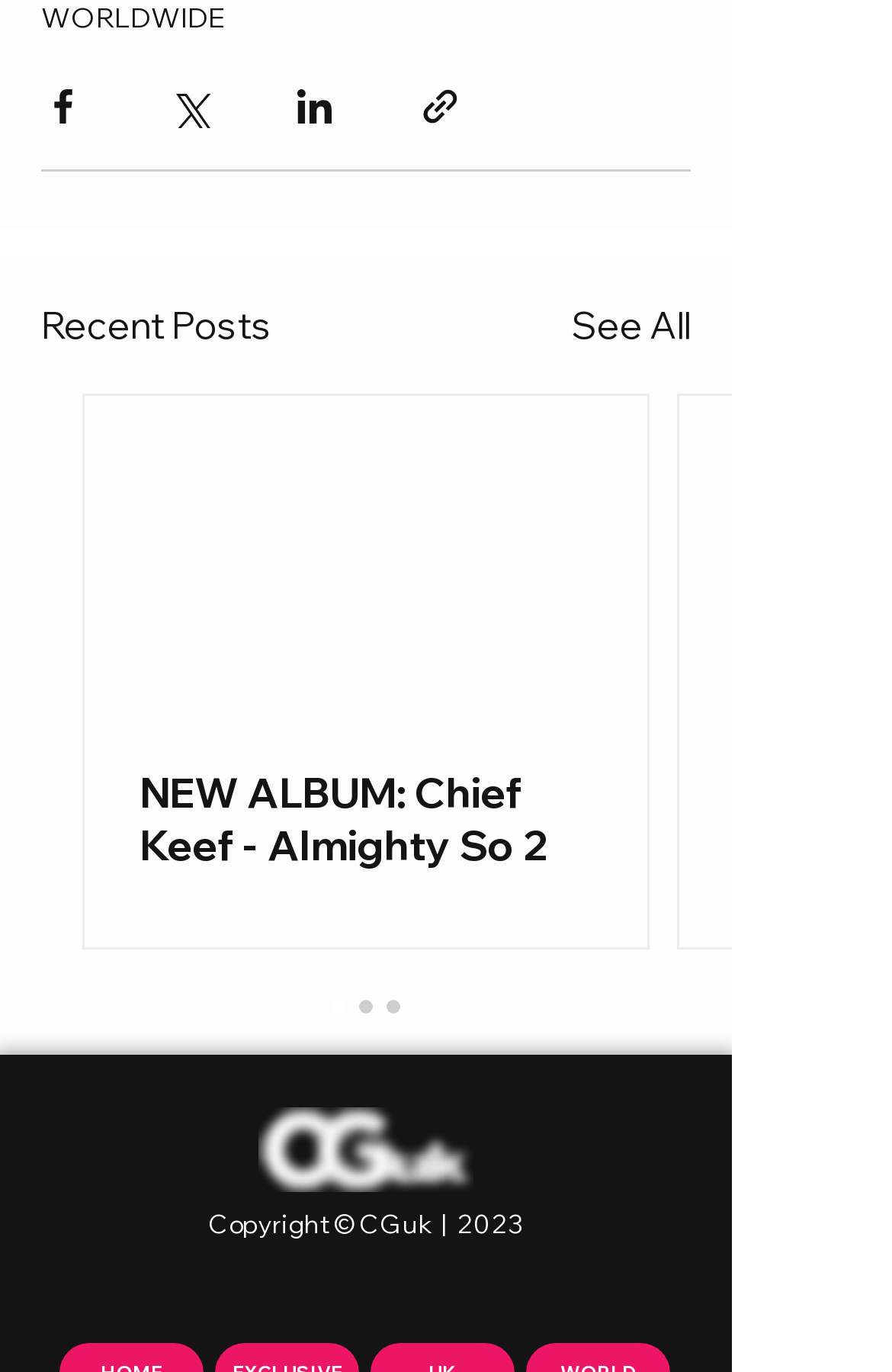Please identify the bounding box coordinates of the region to click in order to complete the task: "Check the comments on the article". The coordinates must be four float numbers between 0 and 1, specified as [left, top, right, bottom].

None